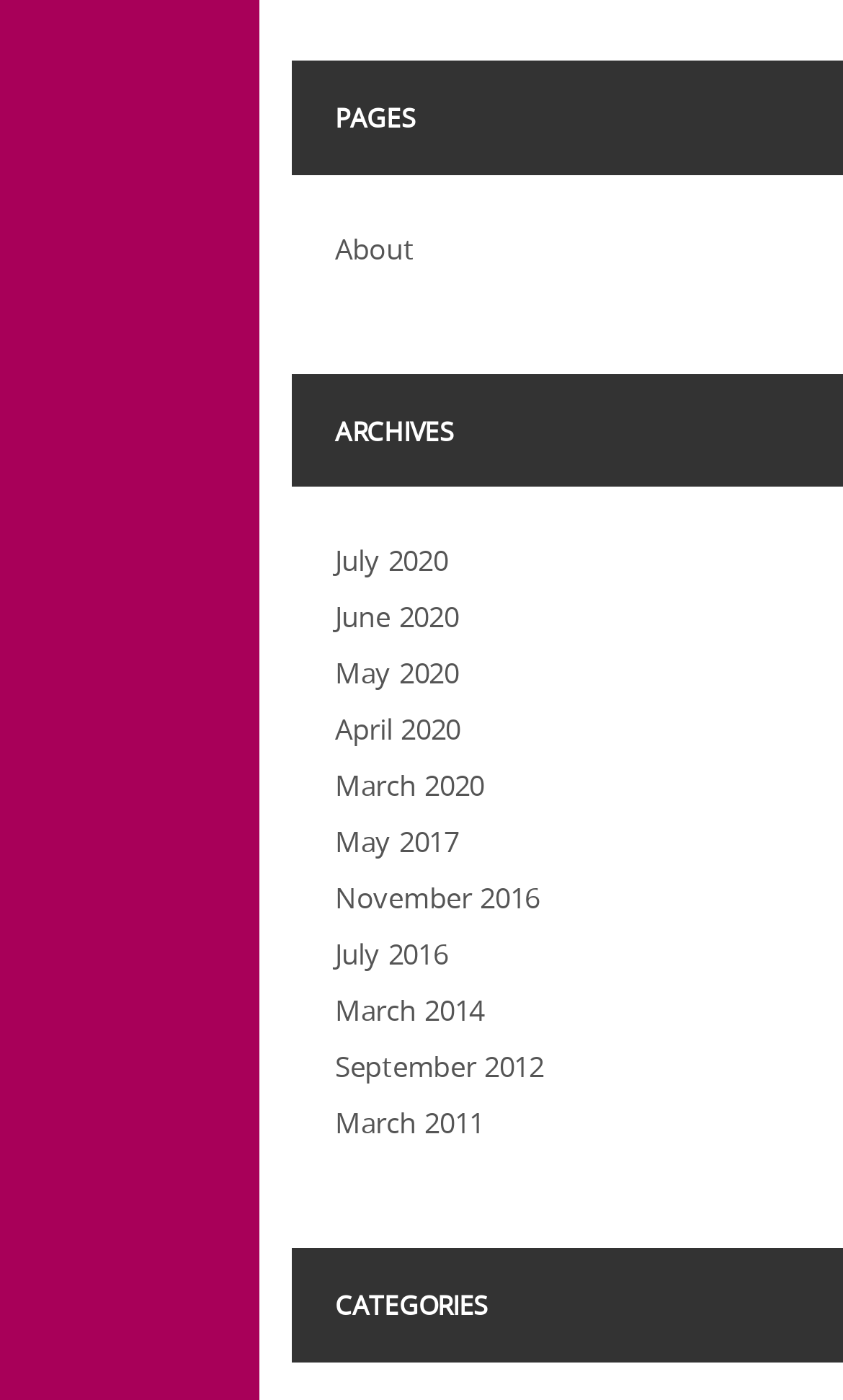Using the information from the screenshot, answer the following question thoroughly:
What is the common theme among the links?

By examining the list of links, I found that the common theme among the links is months, with each link representing a specific month and year.